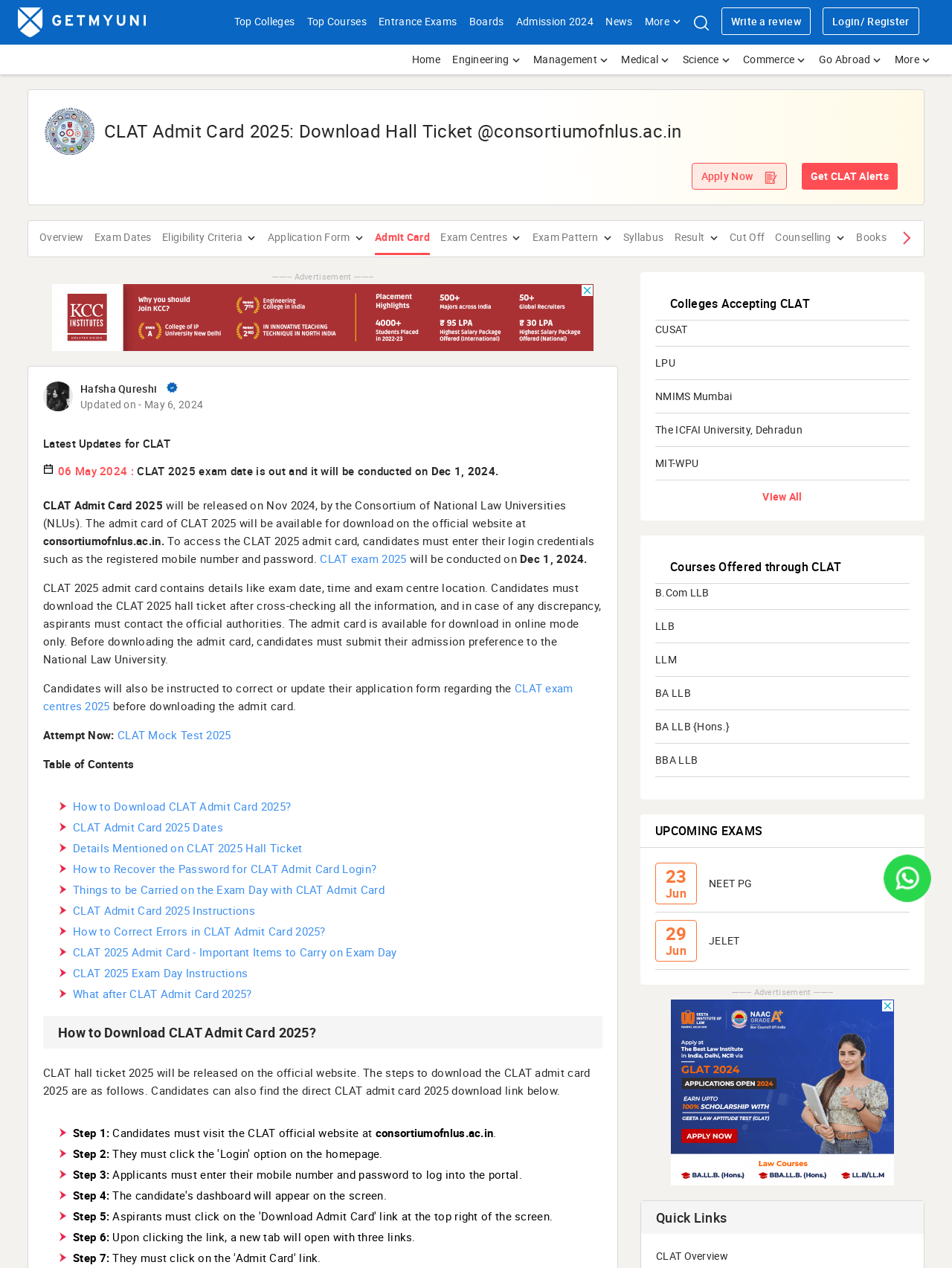Using the provided description: "Exam Centres", find the bounding box coordinates of the corresponding UI element. The output should be four float numbers between 0 and 1, in the format [left, top, right, bottom].

[0.463, 0.175, 0.533, 0.199]